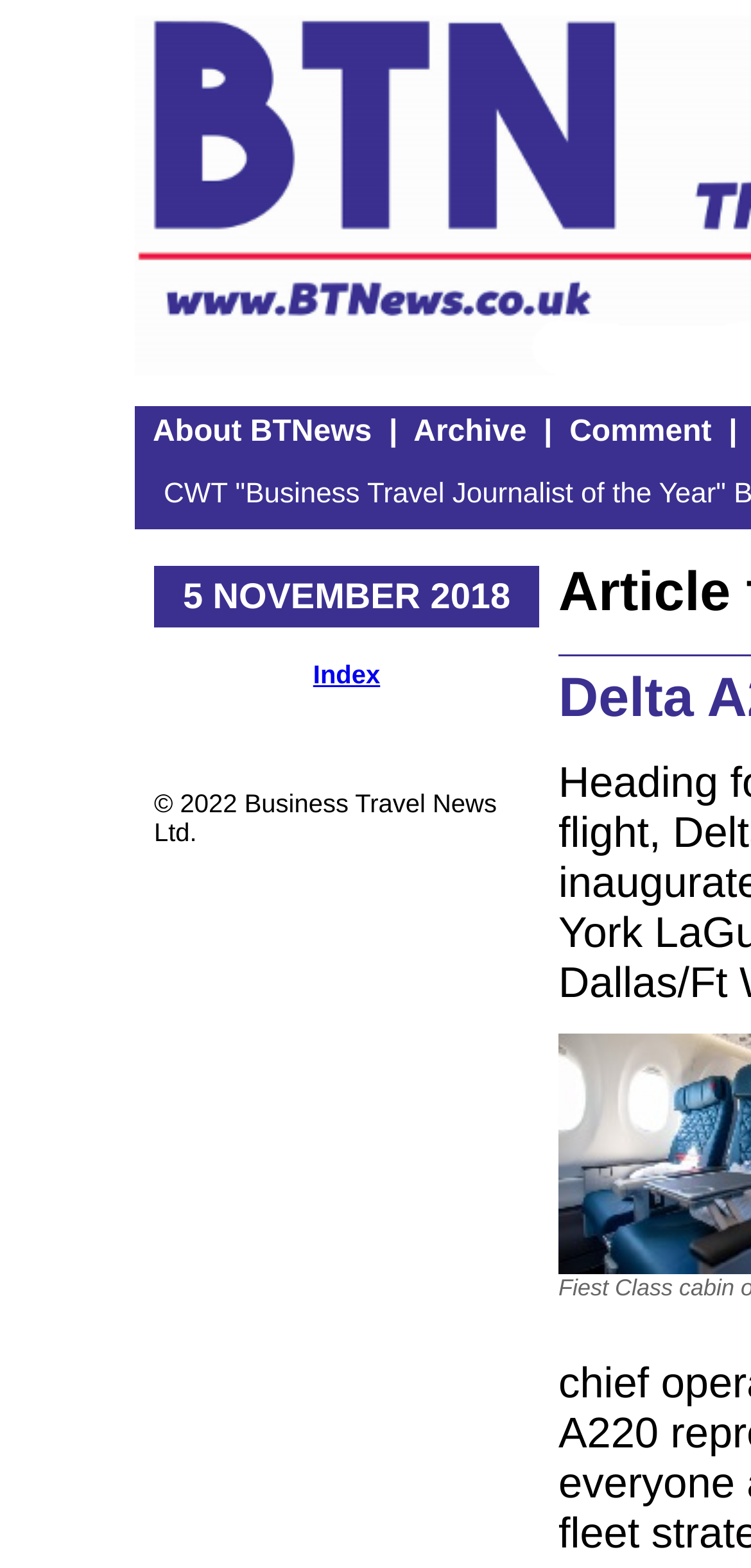What is the position of the 'Comment' link relative to the 'About BTNews' link?
Answer with a single word or phrase by referring to the visual content.

To the right